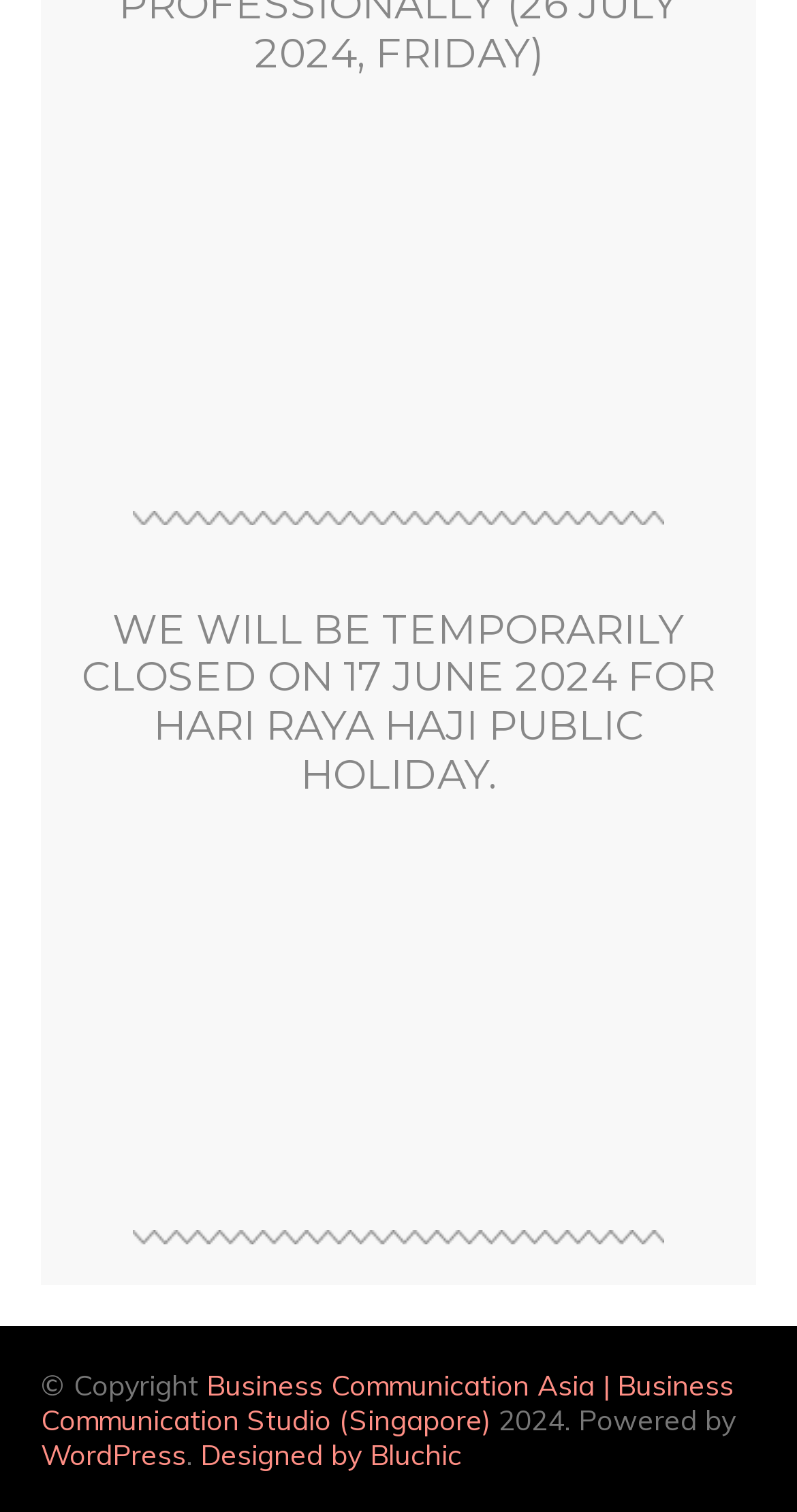Using the details in the image, give a detailed response to the question below:
What is the name of the business?

The name of the business can be found on the webpage, where it is stated 'Business Communication Asia | Business Communication Studio (Singapore)' This indicates that the name of the business is Business Communication Asia.